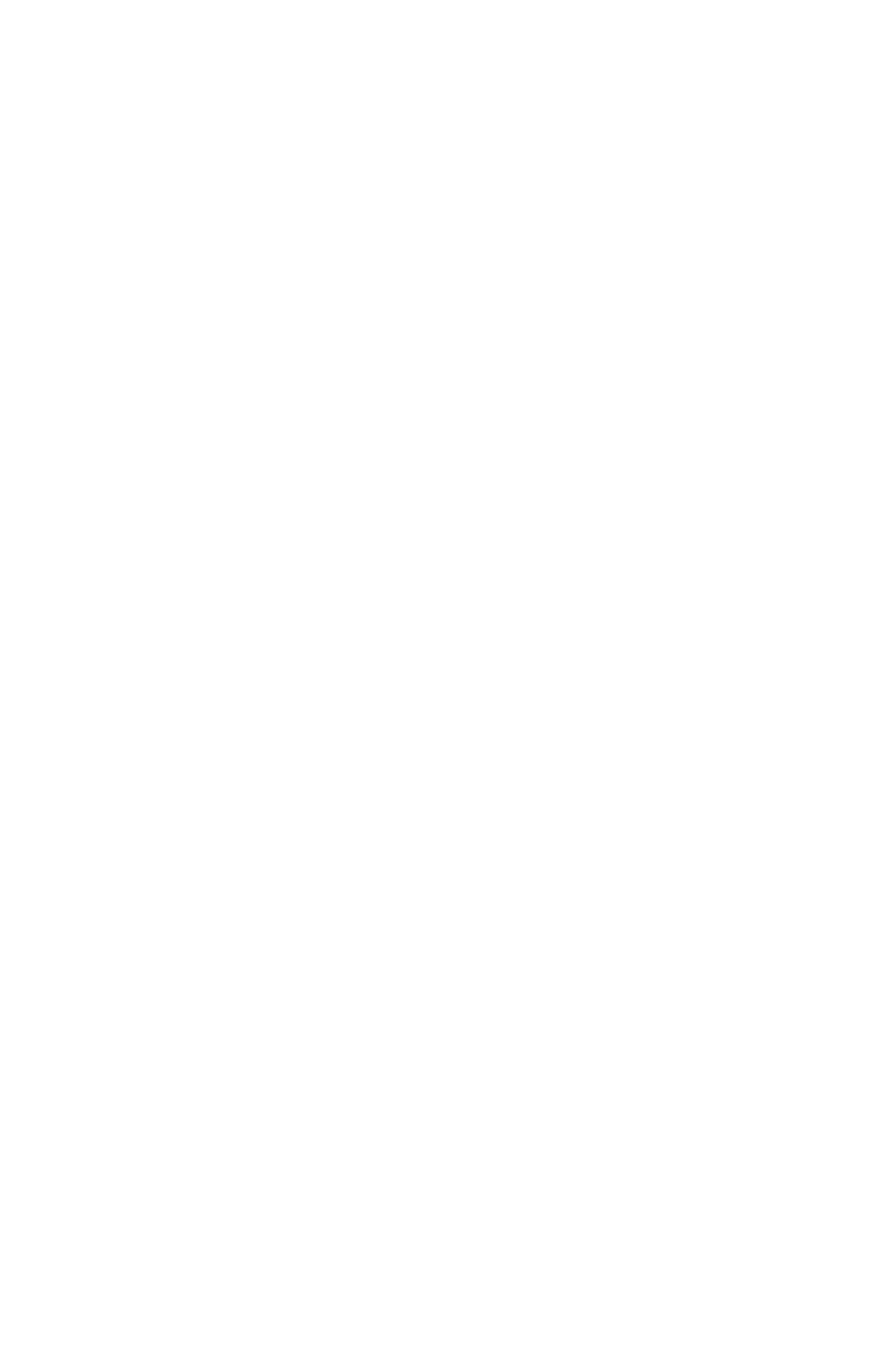Predict the bounding box of the UI element based on the description: "Youtube". The coordinates should be four float numbers between 0 and 1, formatted as [left, top, right, bottom].

[0.682, 0.11, 0.849, 0.195]